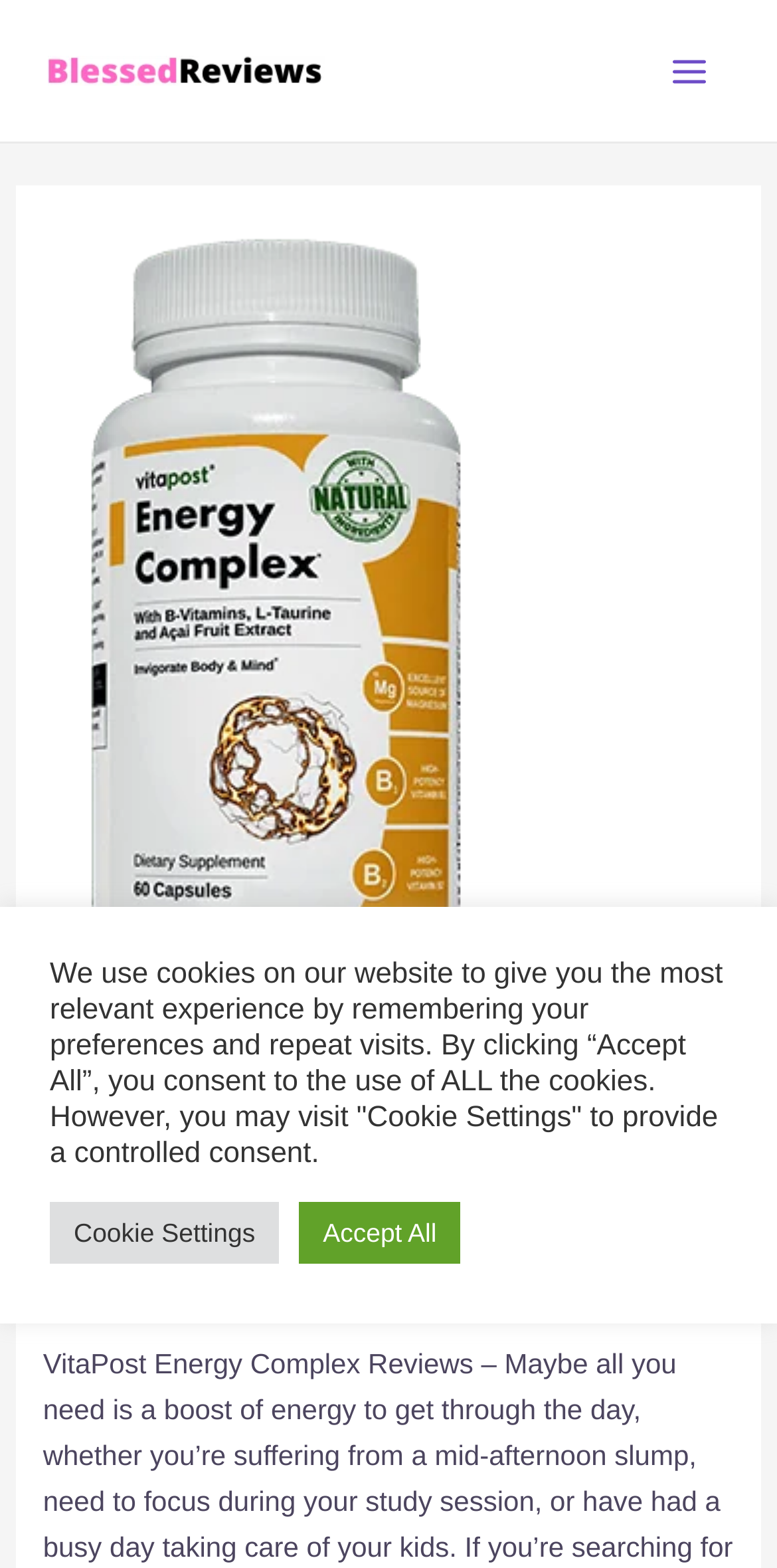Locate the bounding box coordinates of the element to click to perform the following action: 'Click the 'Main Menu' button'. The coordinates should be given as four float values between 0 and 1, in the form of [left, top, right, bottom].

[0.833, 0.019, 0.938, 0.071]